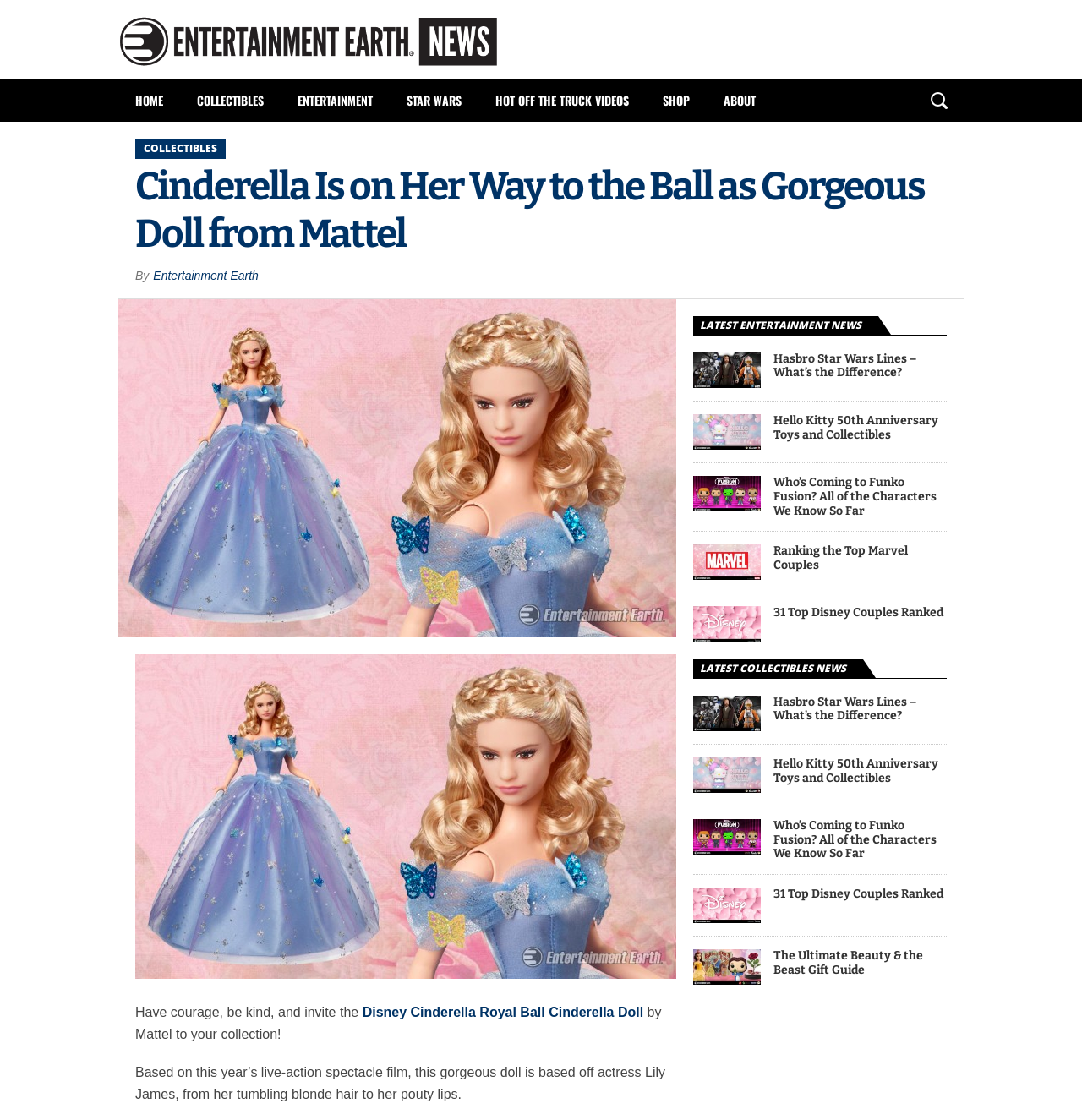How many news categories are there?
Look at the image and provide a detailed response to the question.

There are two news categories: 'LATEST ENTERTAINMENT NEWS' and 'LATEST COLLECTIBLES NEWS'. These categories are indicated by heading elements with the corresponding text.